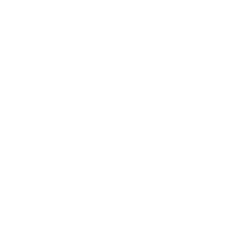Who is the designer of the kitchen remodel?
Please use the image to provide an in-depth answer to the question.

The caption highlights the stunning warm veining of materials used in the kitchen remodel, and attributes the design to @crtstudio, indicating that @crtstudio is the designer of the kitchen remodel.